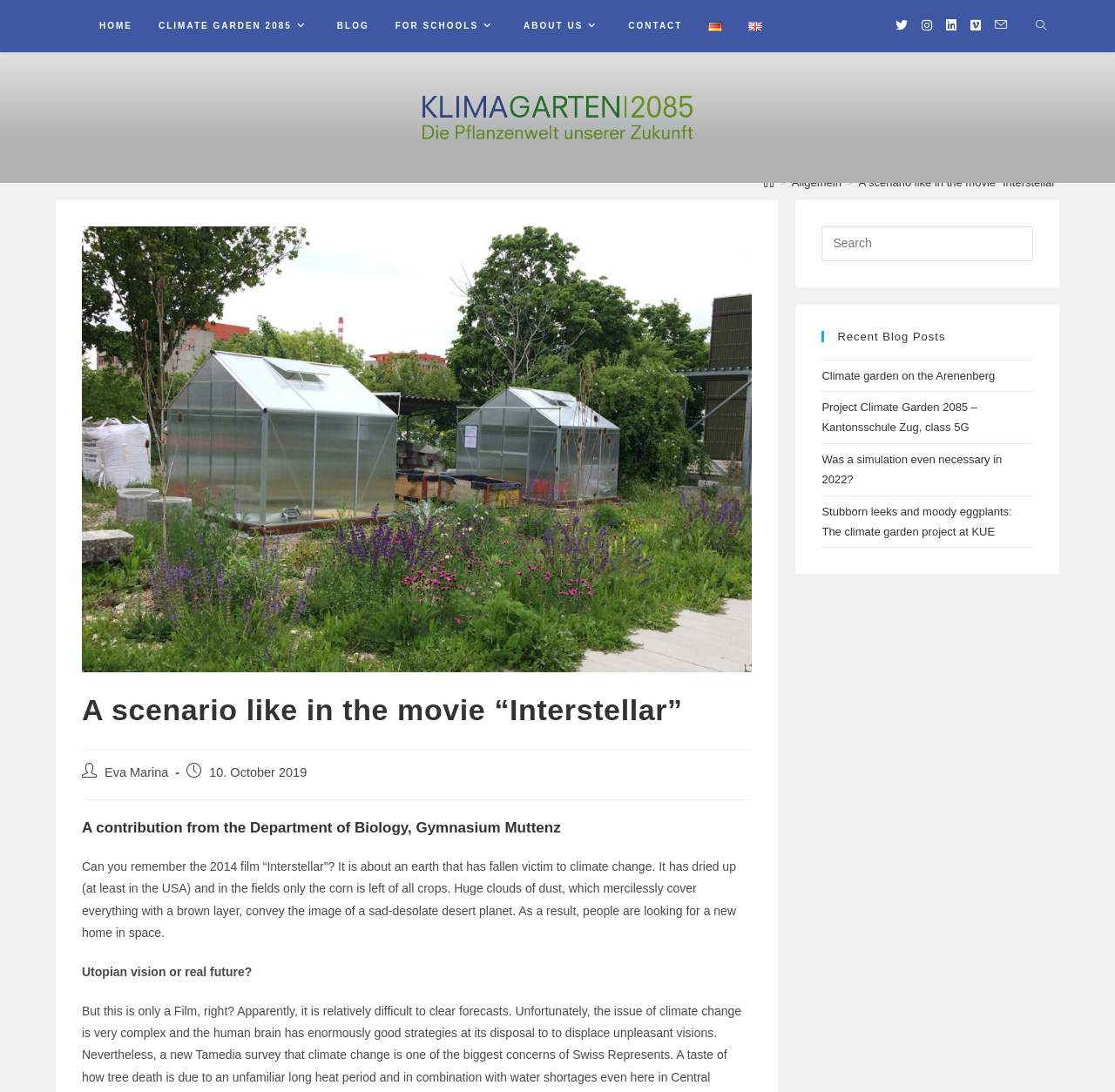How many recent blog posts are listed?
Using the image as a reference, deliver a detailed and thorough answer to the question.

I counted the number of links under the heading 'Recent Blog Posts' in the primary sidebar, which are 4 links, so there are 4 recent blog posts listed.